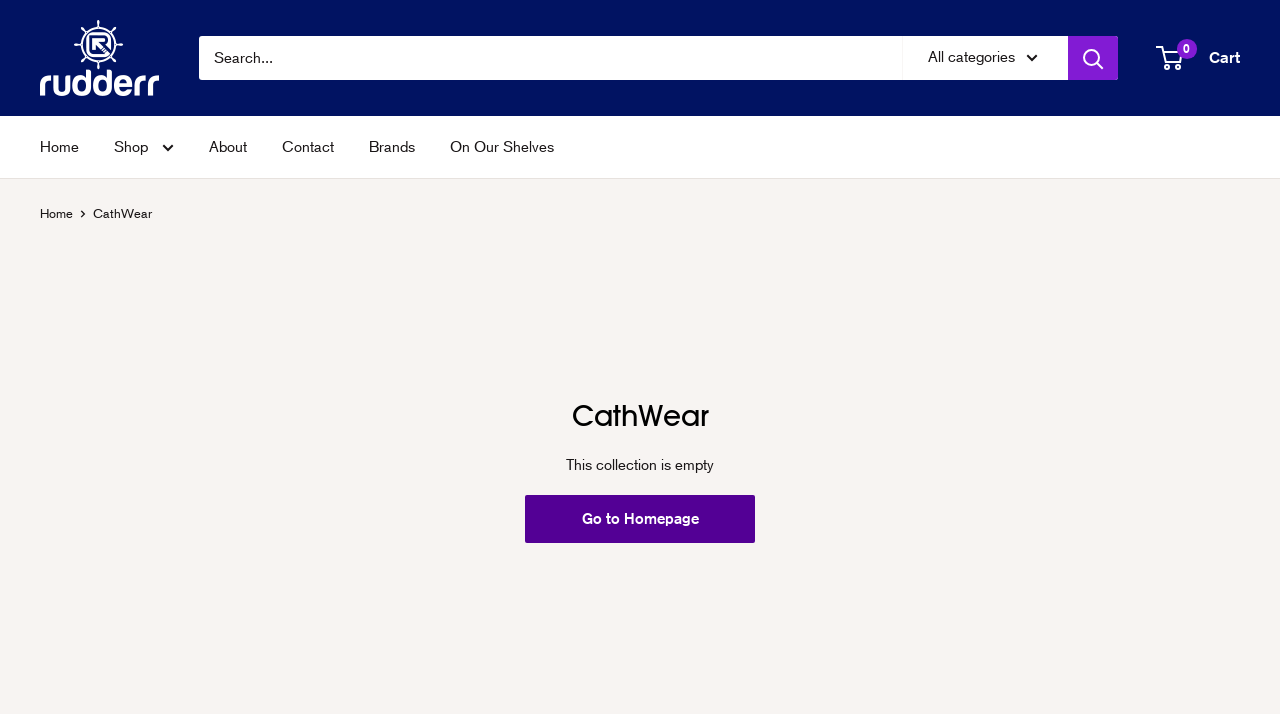Please give a concise answer to this question using a single word or phrase: 
How many links are in the top navigation menu?

6